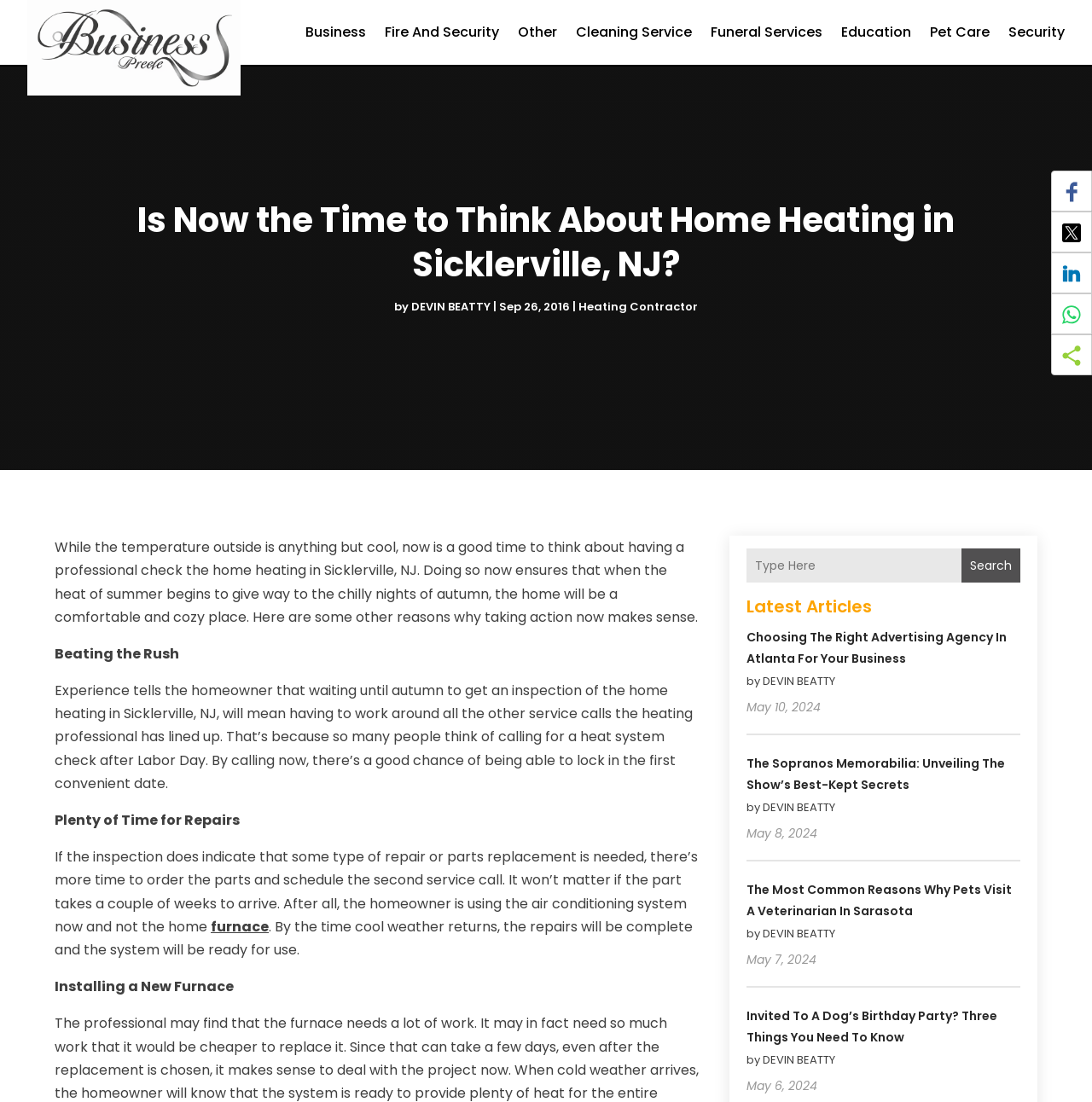Identify the bounding box coordinates for the UI element that matches this description: "Fire and Security".

[0.352, 0.0, 0.457, 0.059]